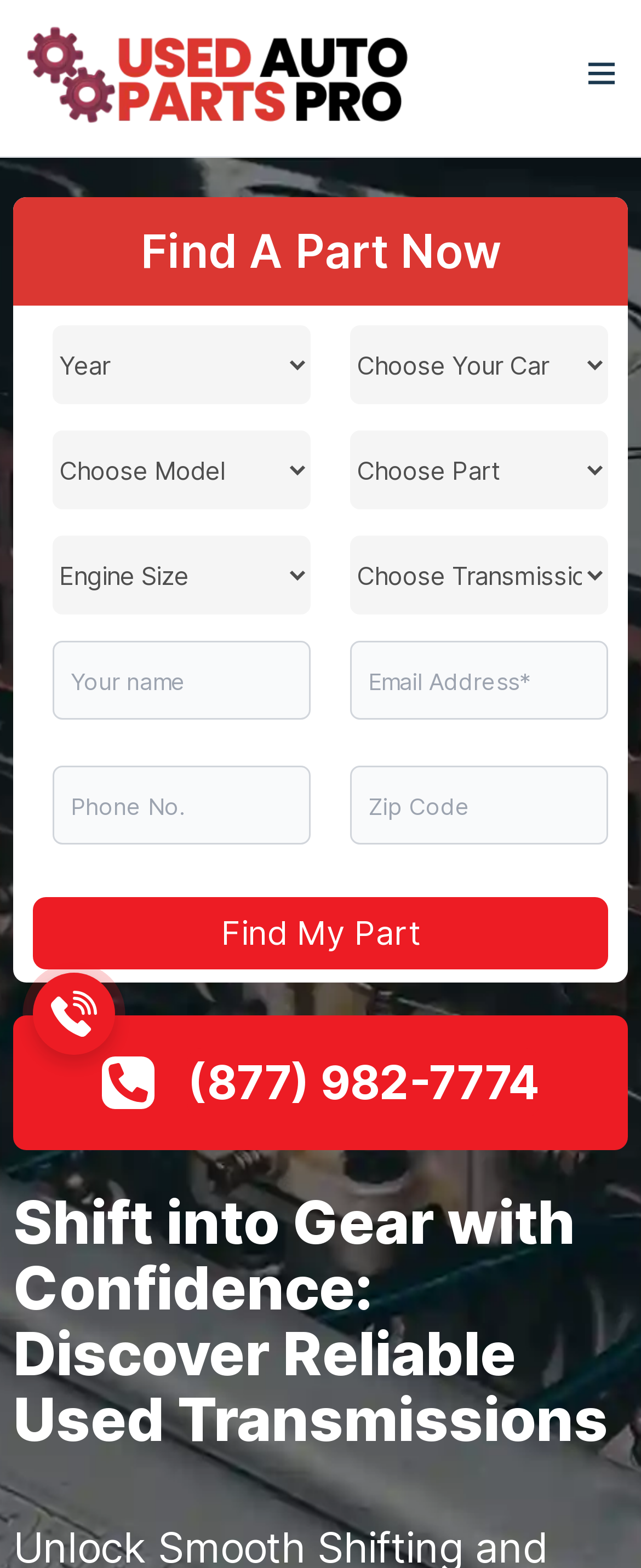How many comboboxes are present on the webpage?
Ensure your answer is thorough and detailed.

After analyzing the webpage's structure, I counted a total of six comboboxes, each with a distinct set of options. These comboboxes are likely used to filter search results or specify transmission criteria.